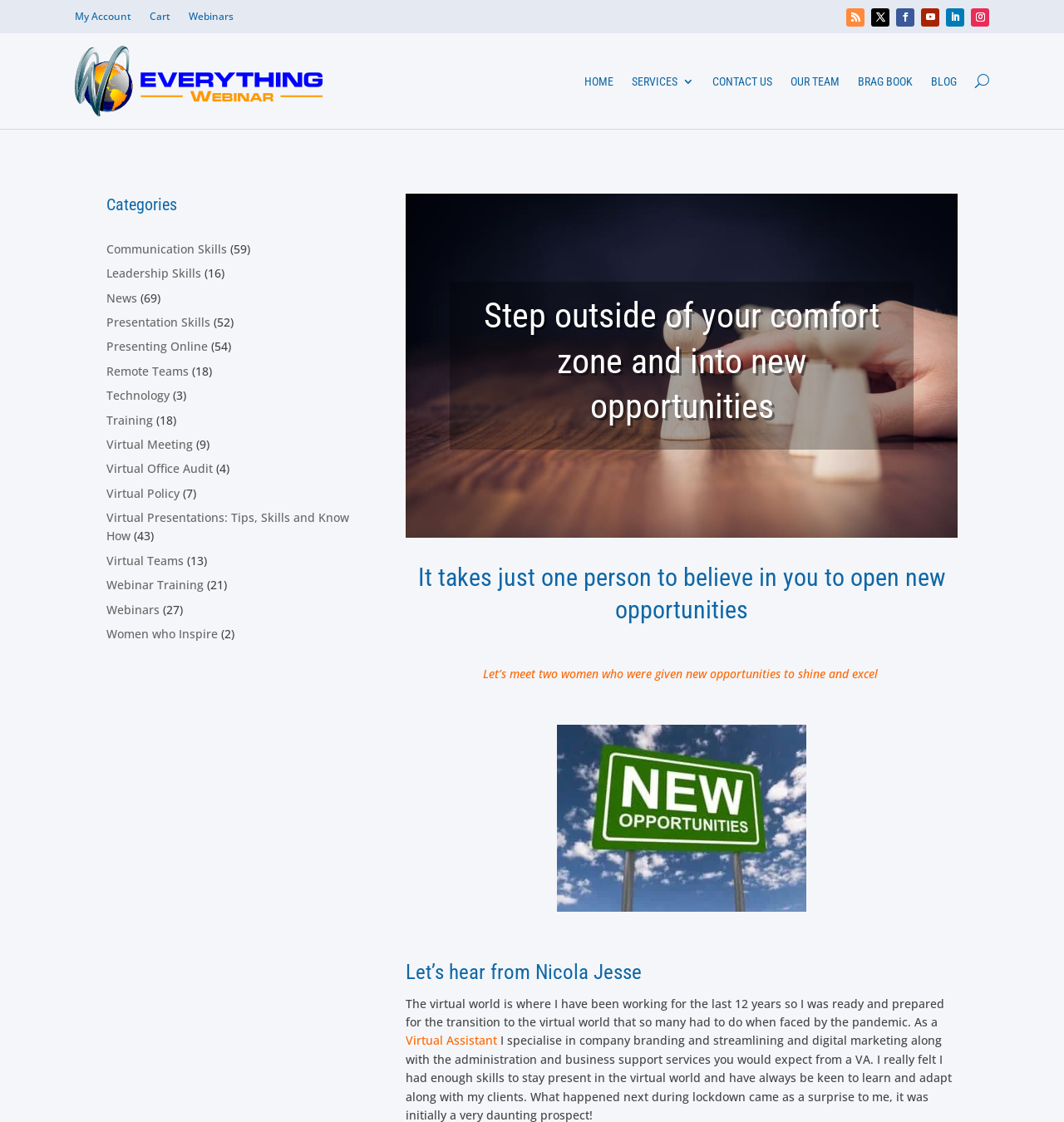Determine the bounding box coordinates of the clickable element to complete this instruction: "Learn about Communication Skills". Provide the coordinates in the format of four float numbers between 0 and 1, [left, top, right, bottom].

[0.1, 0.215, 0.213, 0.229]